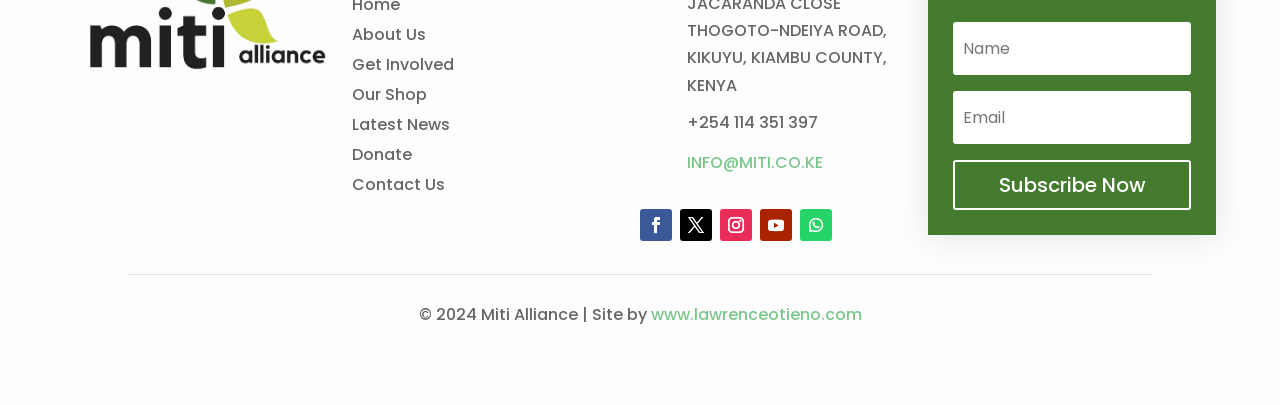Can you pinpoint the bounding box coordinates for the clickable element required for this instruction: "Contact Us"? The coordinates should be four float numbers between 0 and 1, i.e., [left, top, right, bottom].

[0.275, 0.439, 0.348, 0.494]